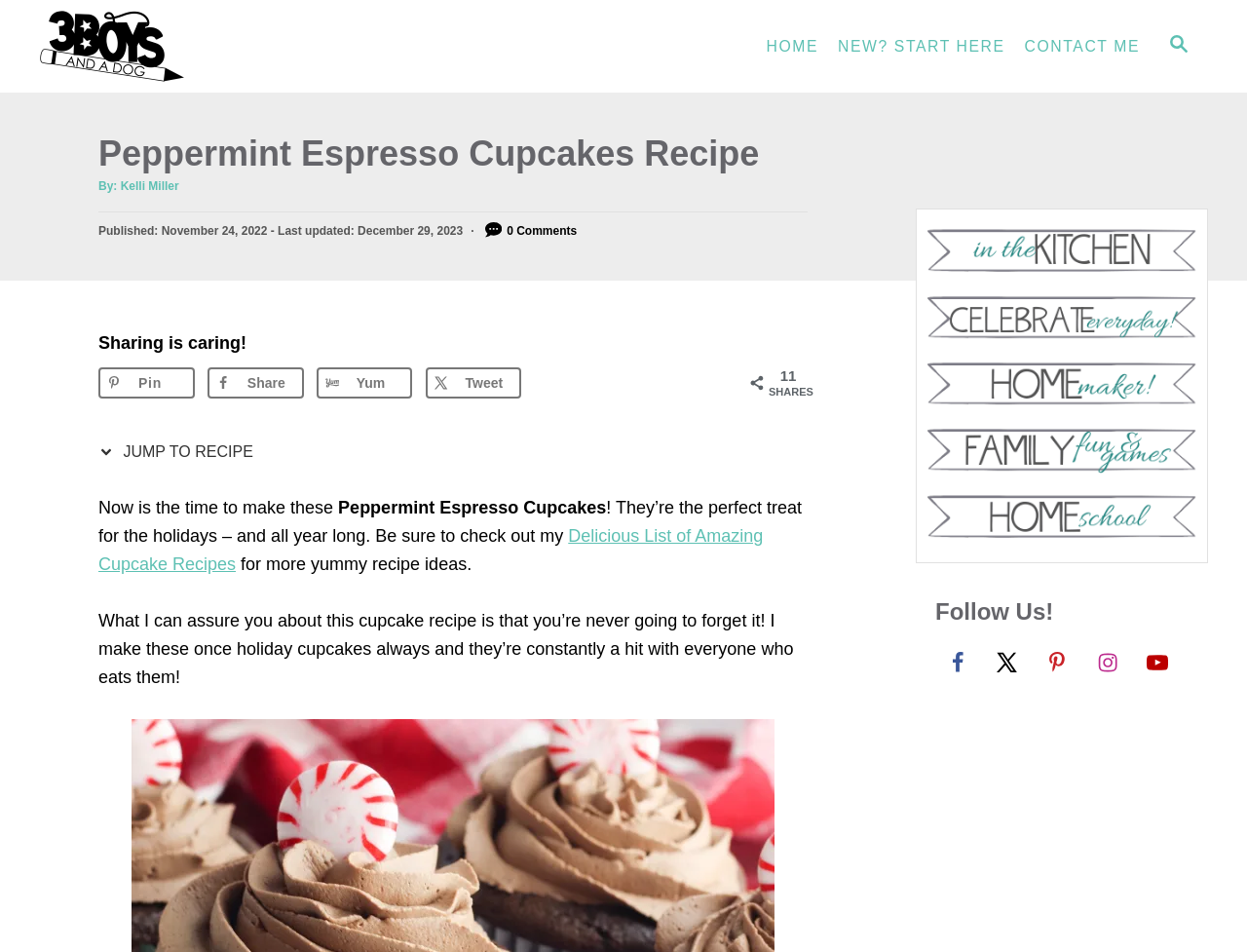Provide a brief response using a word or short phrase to this question:
What is the name of the recipe?

Peppermint Espresso Cupcakes